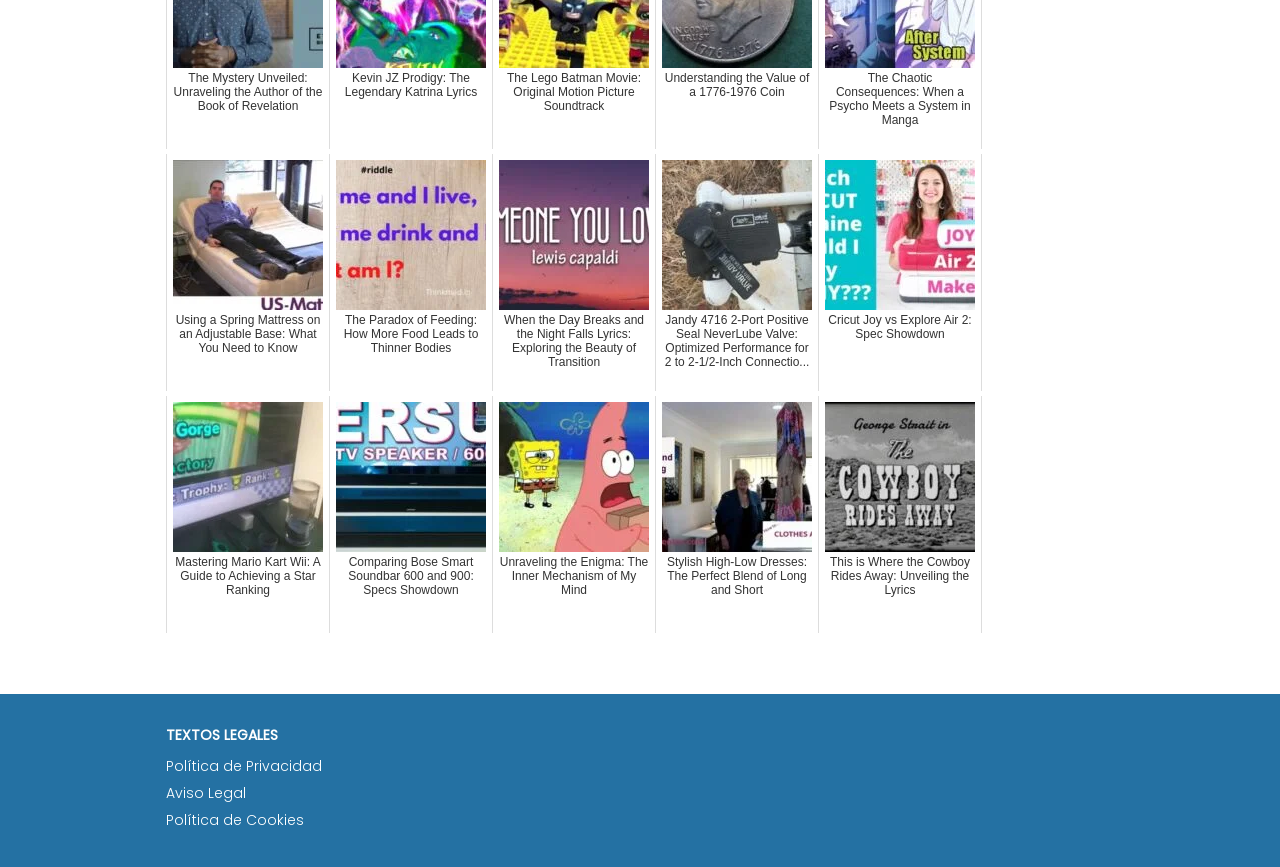Please examine the image and answer the question with a detailed explanation:
What type of content is below the links?

Below the links, there are three links with IDs 306 to 308, which have text 'Política de Privacidad', 'Aviso Legal', and 'Política de Cookies', respectively. This suggests that the content below the links is related to legal information, such as privacy policies and terms of use.